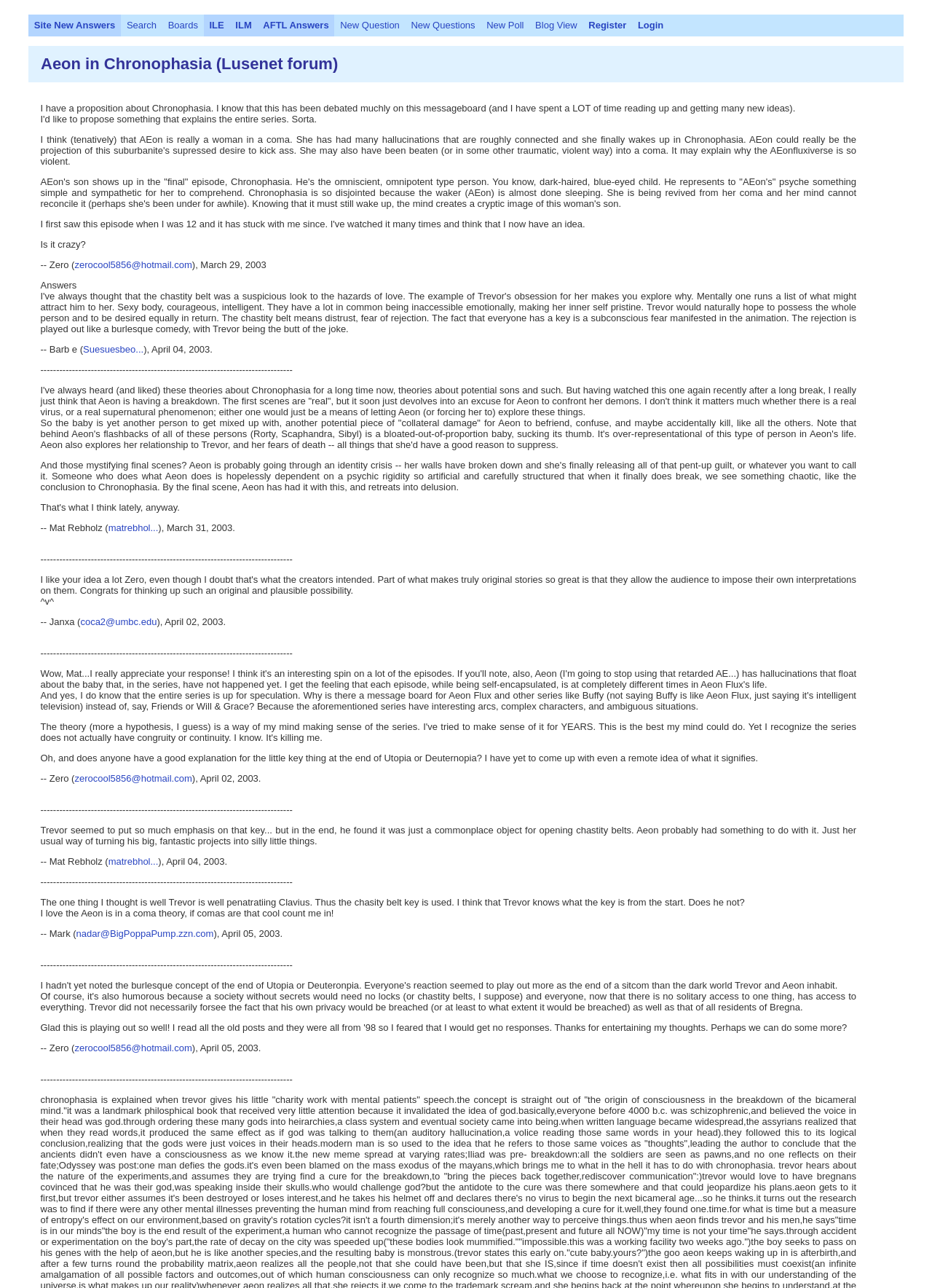What is the significance of the key in Utopia or Deuternopia?
Answer with a single word or short phrase according to what you see in the image.

Chastity belt key